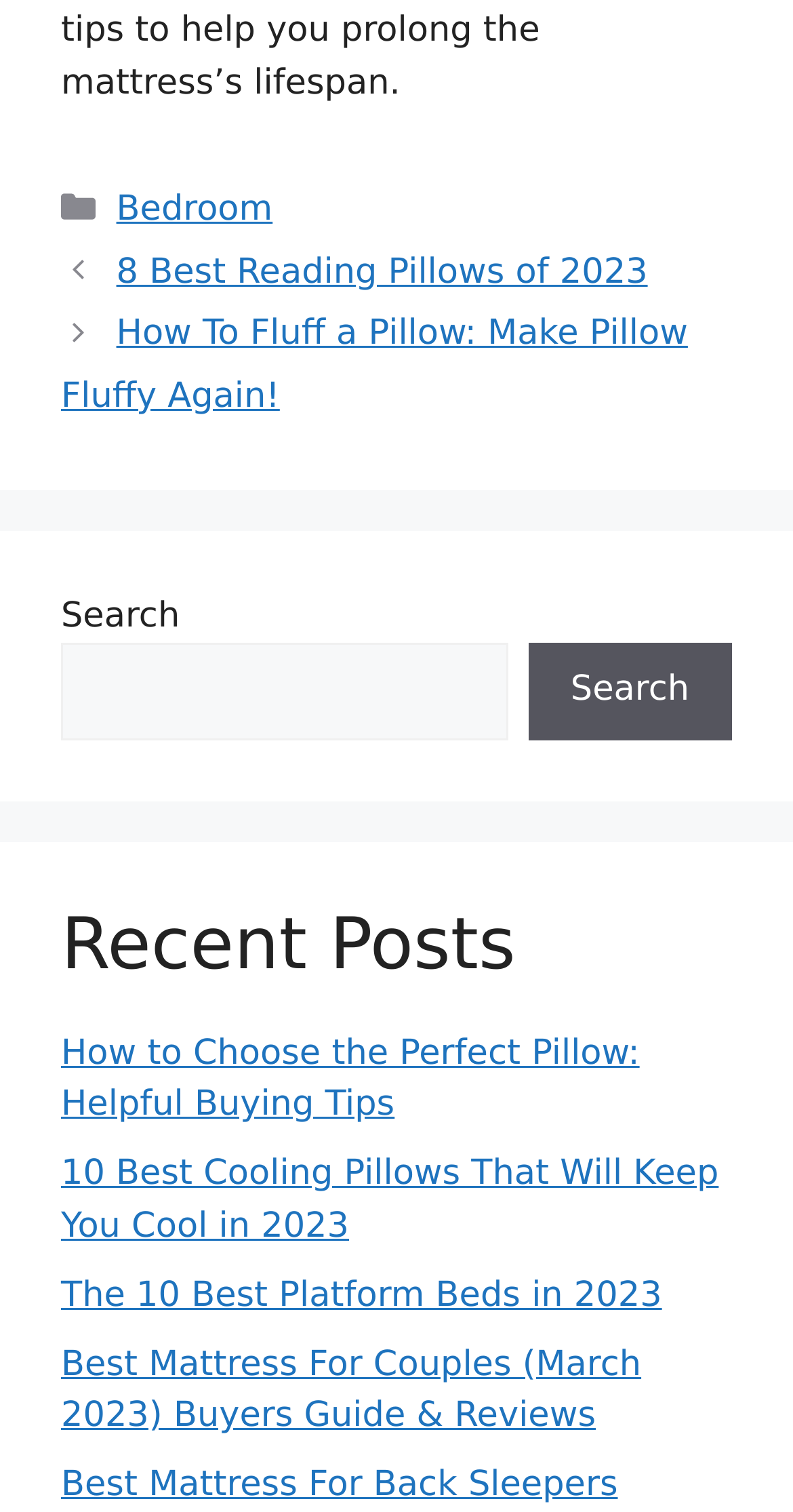Please specify the bounding box coordinates of the element that should be clicked to execute the given instruction: 'Read post 'How to Choose the Perfect Pillow: Helpful Buying Tips''. Ensure the coordinates are four float numbers between 0 and 1, expressed as [left, top, right, bottom].

[0.077, 0.683, 0.807, 0.744]